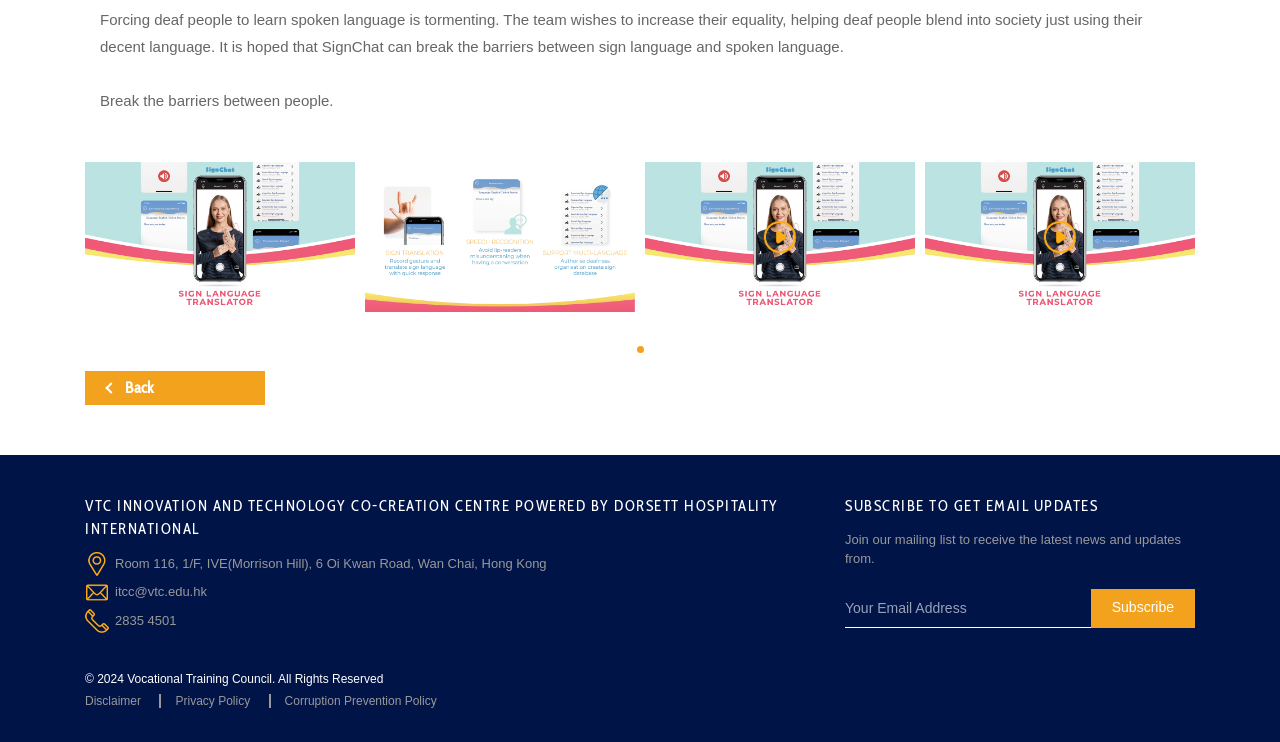What is the email address to contact the VTC Innovation and Technology Co-creation Centre?
Based on the screenshot, give a detailed explanation to answer the question.

The email address can be found in the link element with the text 'itcc@vtc.edu.hk', which is located in the bottom section of the webpage.